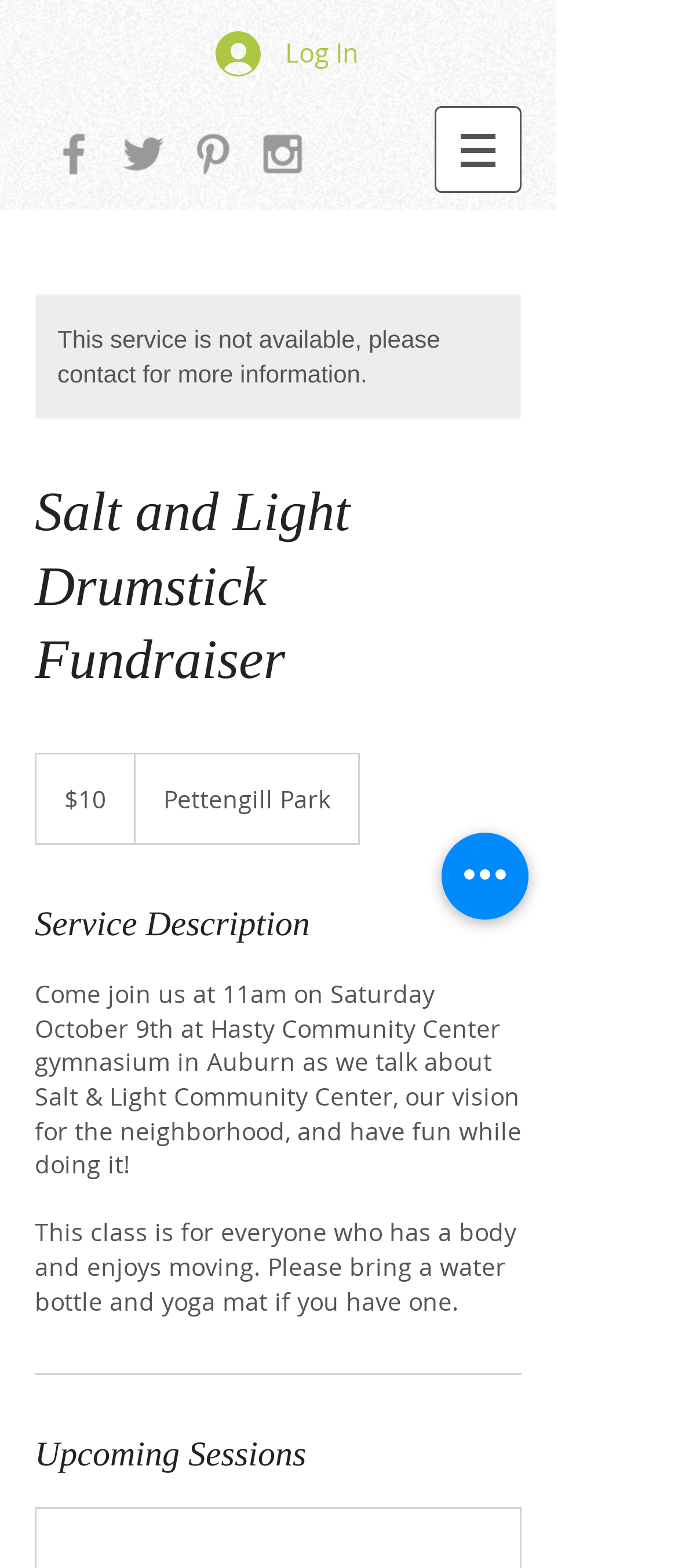Carefully examine the image and provide an in-depth answer to the question: What is the location of the event?

The location of the event is mentioned in the webpage content as Hasty Community Center gymnasium in Auburn, which is where the event will take place.